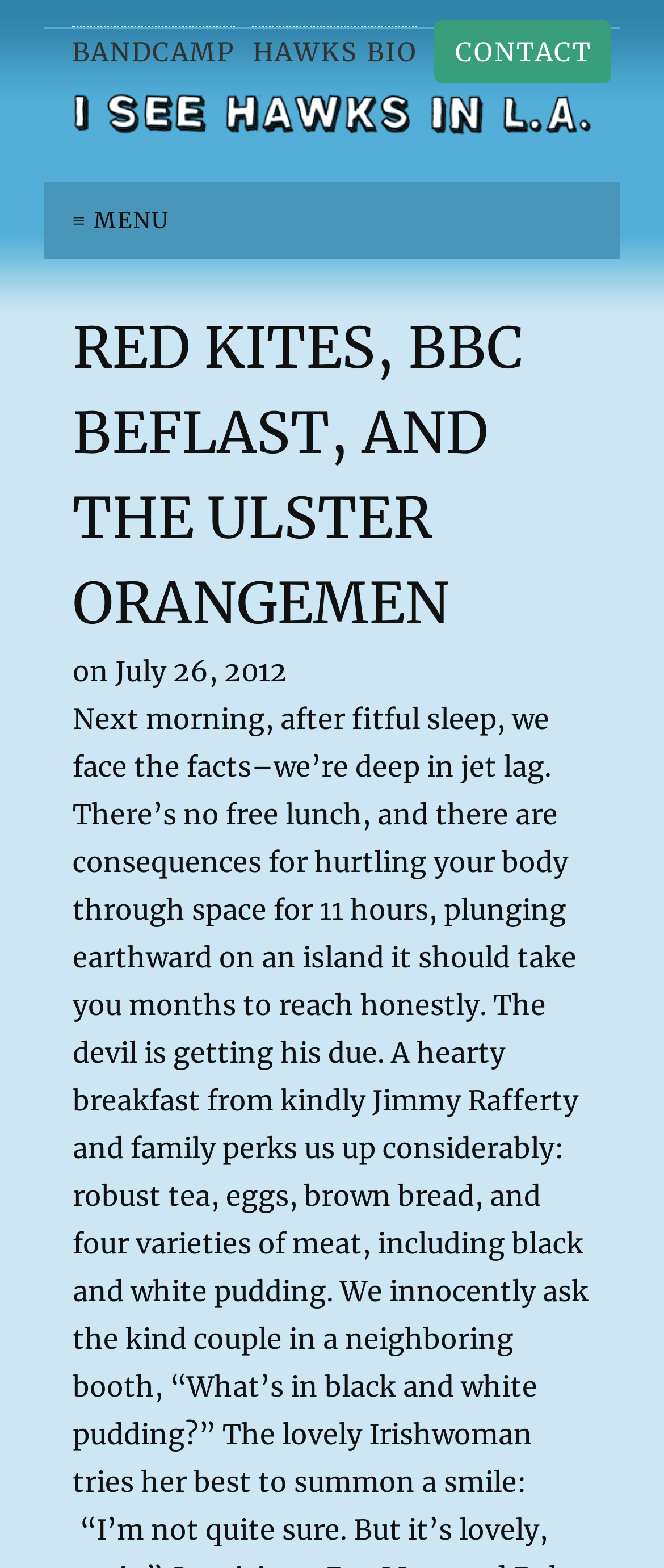Please find the bounding box for the UI element described by: "Hawks Bio".

[0.381, 0.016, 0.629, 0.049]